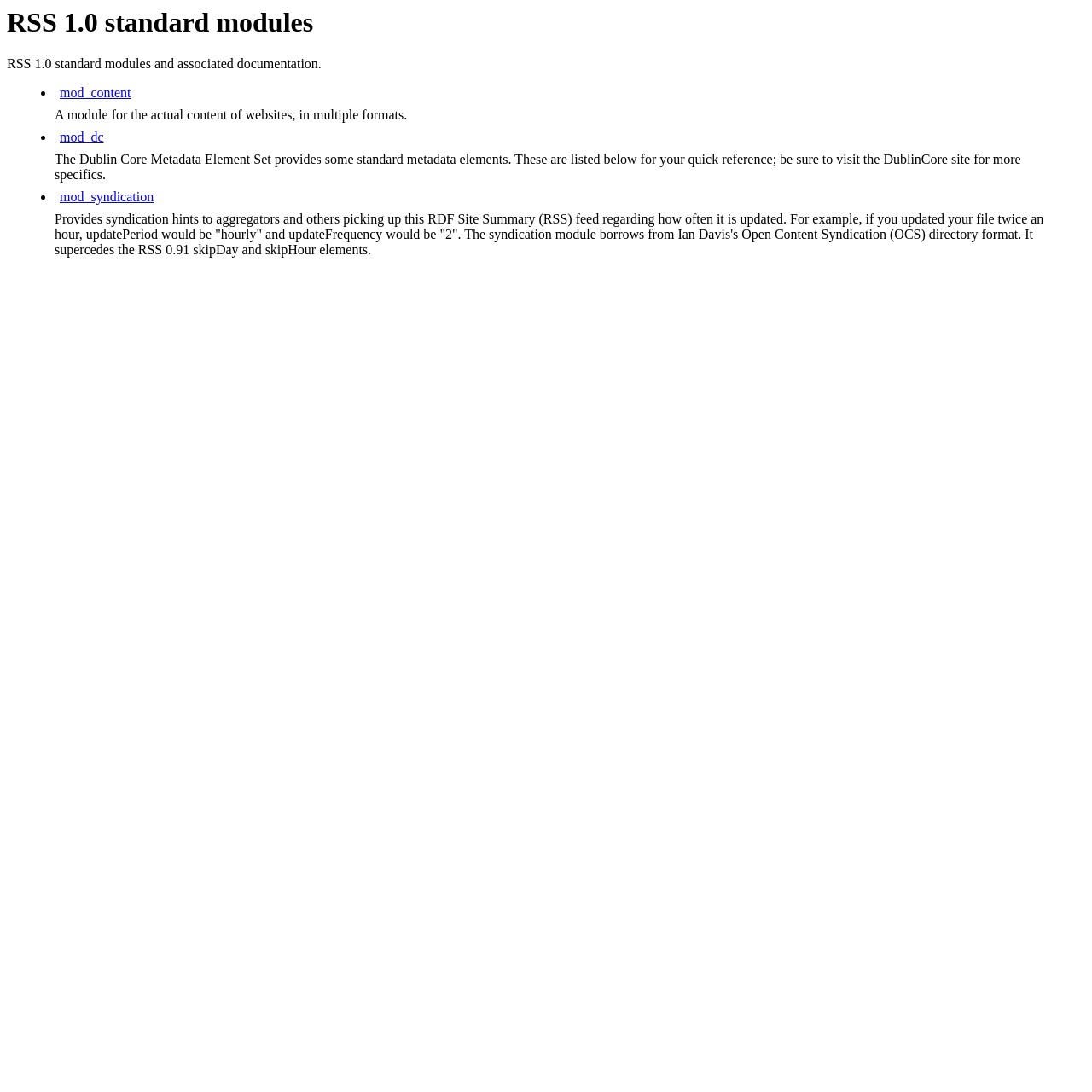Explain the features and main sections of the webpage comprehensively.

The webpage is about RSS 1.0 standard modules and associated documentation. At the top, there is a heading with the same title. Below the heading, there is a brief description of the RSS 1.0 standard modules. 

A blockquote section follows, which contains a list of three modules. The first module, 'mod_content', is listed on the left side of the blockquote, with a brief description to its right, explaining that it is for the actual content of websites in multiple formats. 

Below the first module, the second module, 'mod_dc', is listed, with a brief description to its right, explaining that it provides some standard metadata elements from the Dublin Core Metadata Element Set. 

The third module, 'mod_syndication', is listed at the bottom of the blockquote, with a brief description to its right, explaining that it provides syndication hints to aggregators and others picking up this RDF Site Summary (RSS) feed regarding how often it is updated.